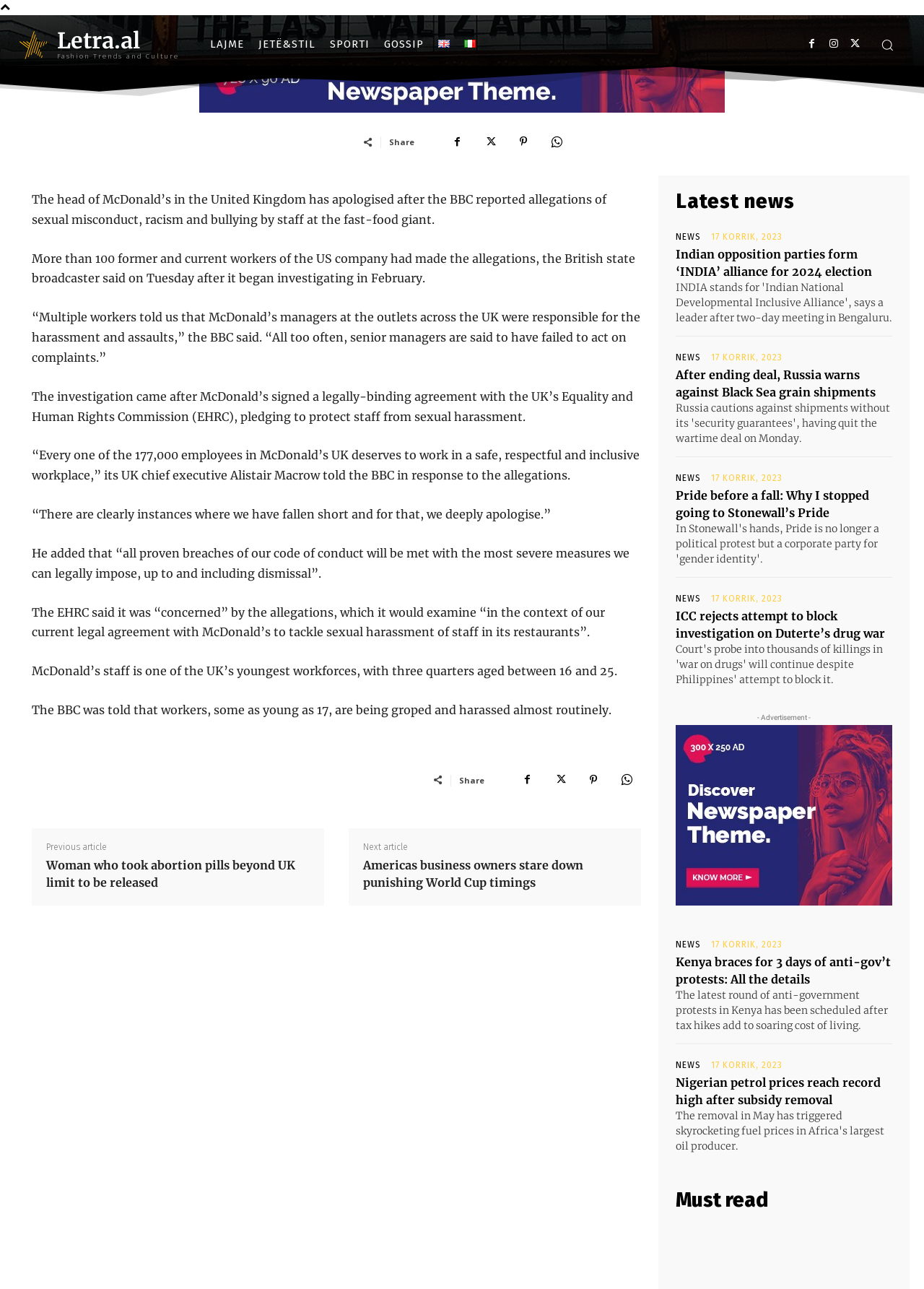Locate the bounding box coordinates of the segment that needs to be clicked to meet this instruction: "Share the article".

[0.421, 0.106, 0.448, 0.114]